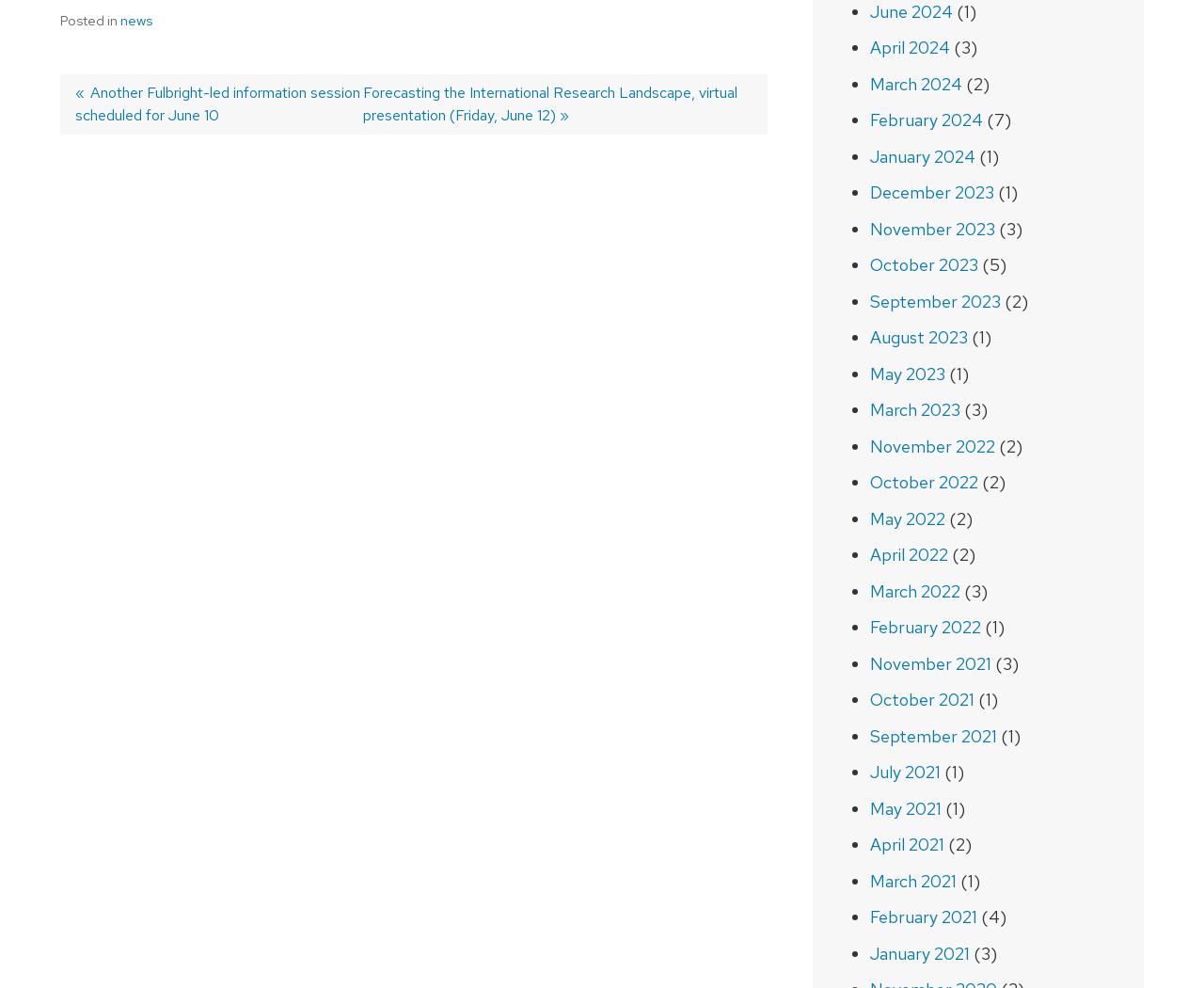Please identify the bounding box coordinates for the region that you need to click to follow this instruction: "Go to 'Next post: Forecasting the International Research Landscape, virtual presentation (Friday, June 12)'".

[0.302, 0.084, 0.613, 0.127]